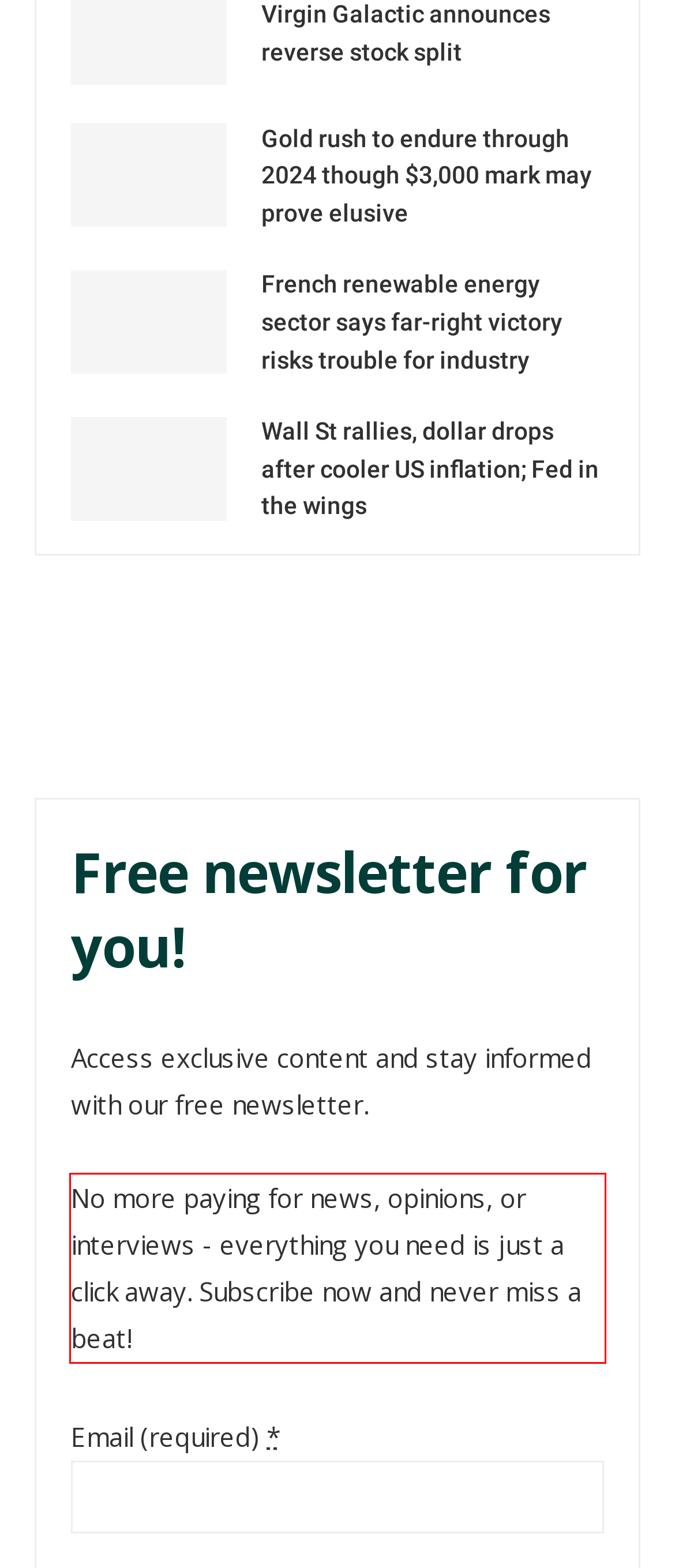Using the provided screenshot, read and generate the text content within the red-bordered area.

No more paying for news, opinions, or interviews - everything you need is just a click away. Subscribe now and never miss a beat!